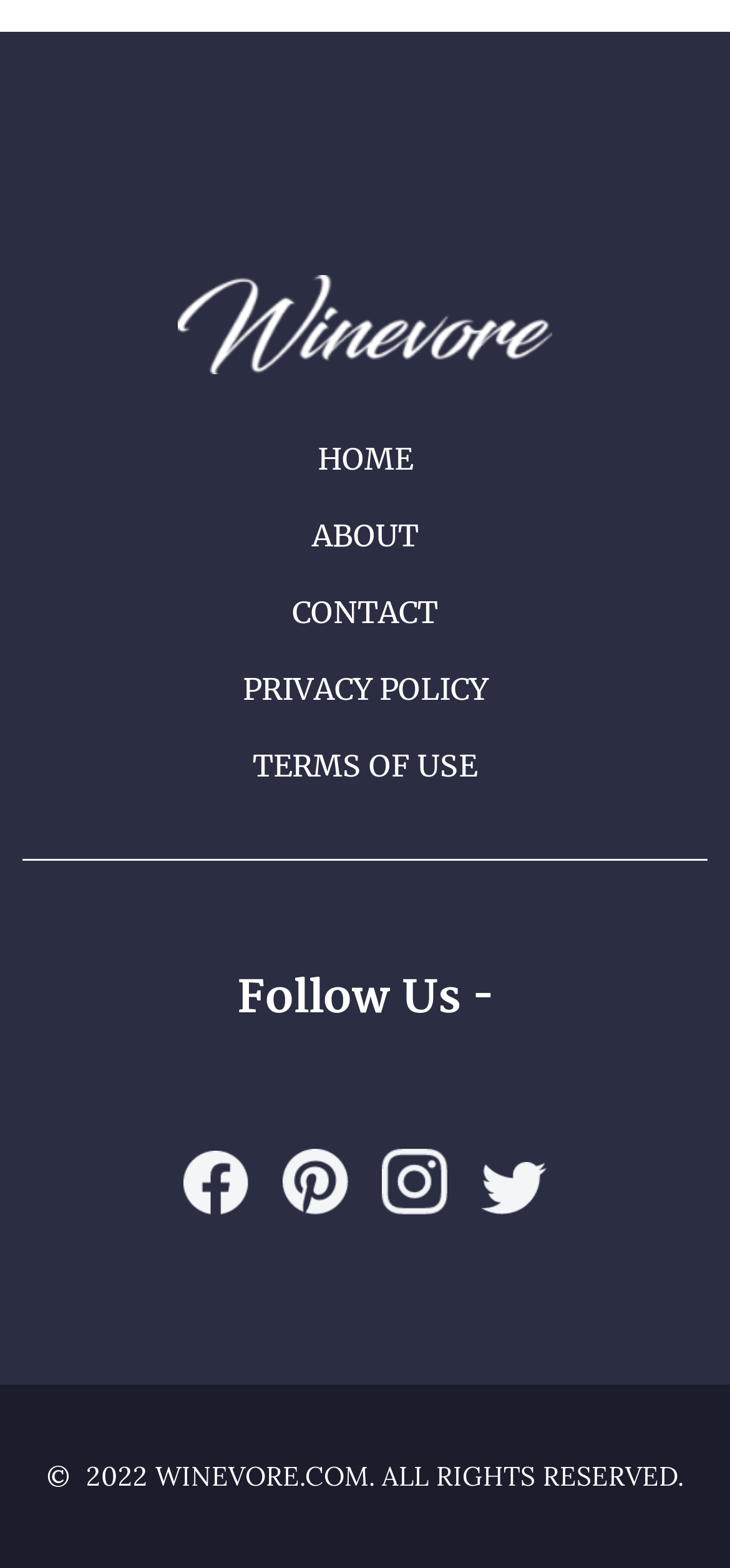Analyze the image and deliver a detailed answer to the question: What is the website's copyright year?

I found the copyright year by looking at the bottom of the webpage, where it says '© 2022 WINEVORE.COM. ALL RIGHTS RESERVED.'